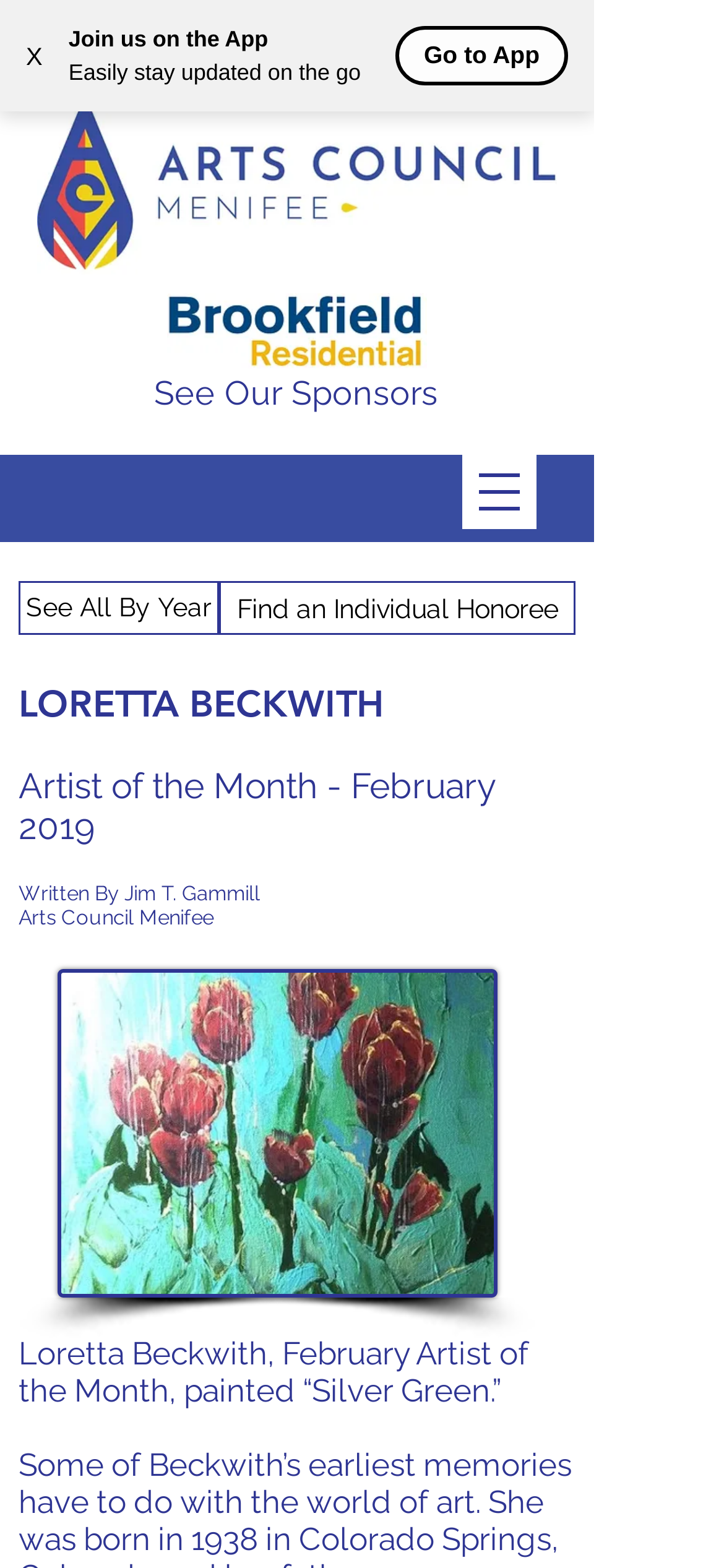What is the logo above the 'See Our Sponsors' heading?
Look at the screenshot and give a one-word or phrase answer.

ACM-Horizontal-Logo